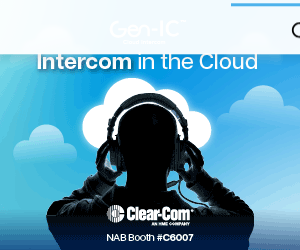What is the booth number where attendees can learn more about Clear-Com's products?
Please look at the screenshot and answer using one word or phrase.

NAB Booth #C8007